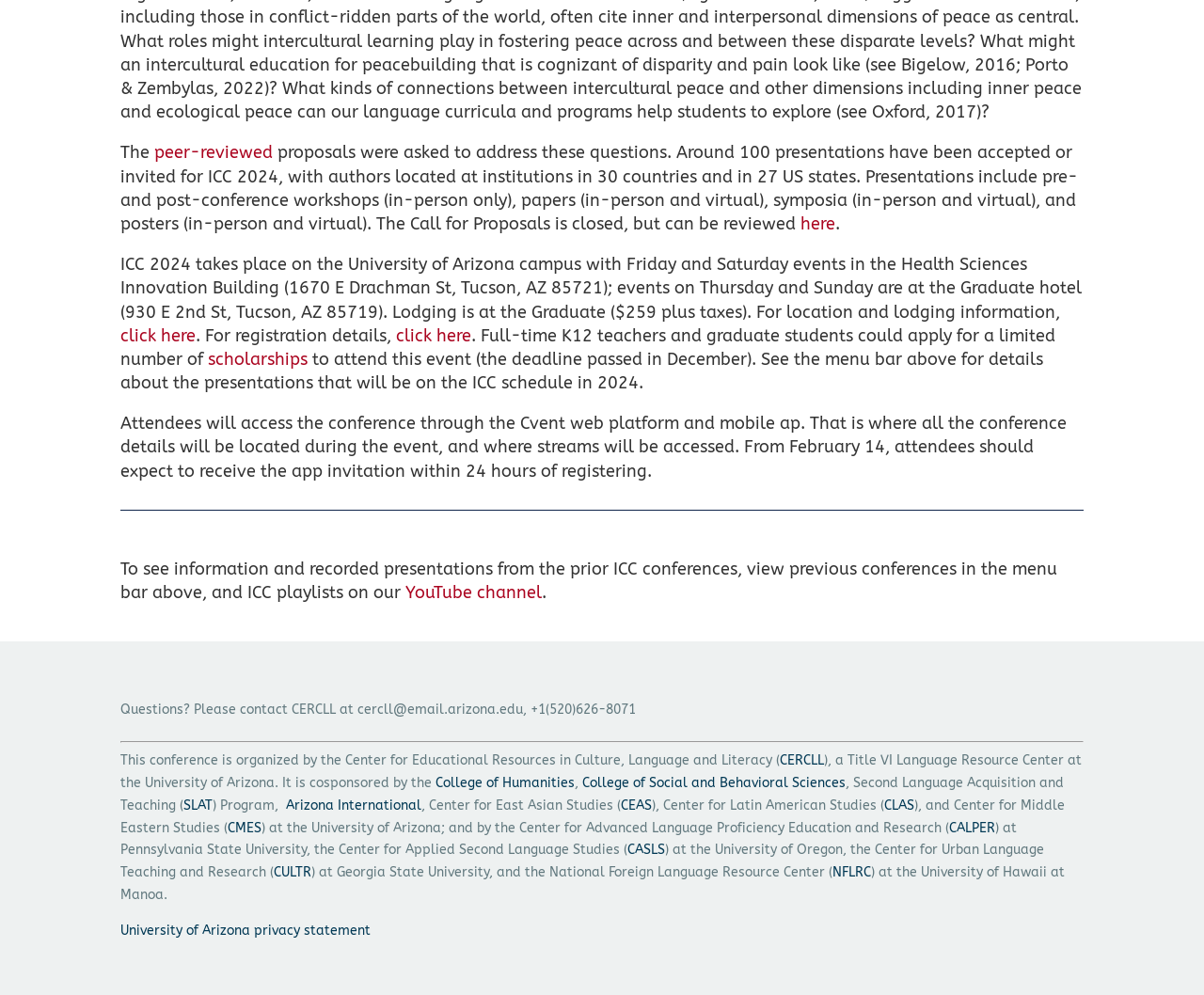What platform will attendees use to access the conference?
Provide a one-word or short-phrase answer based on the image.

Cvent web platform and mobile app